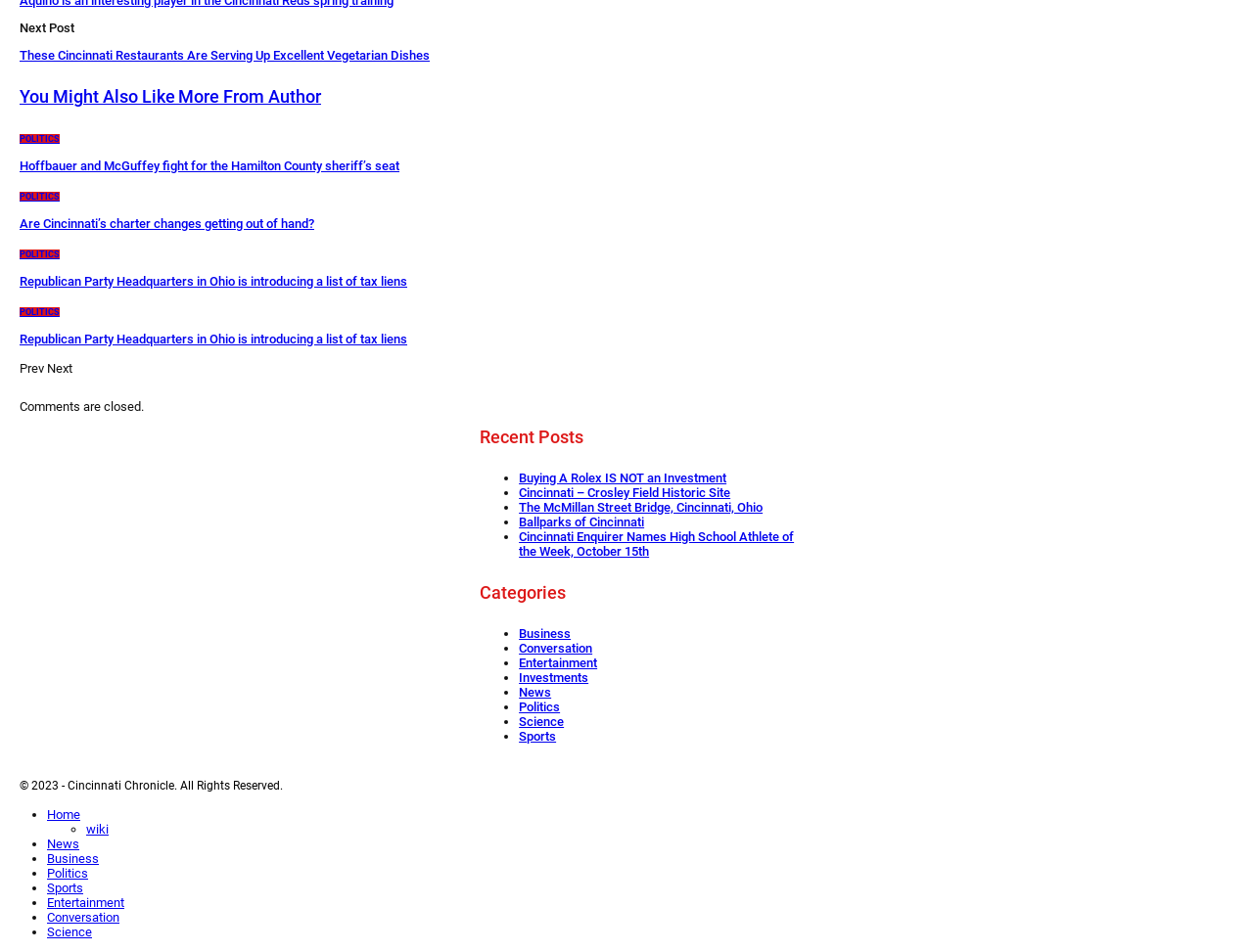Please find the bounding box coordinates of the clickable region needed to complete the following instruction: "Click on the 'Next Post' button". The bounding box coordinates must consist of four float numbers between 0 and 1, i.e., [left, top, right, bottom].

[0.016, 0.021, 0.059, 0.037]